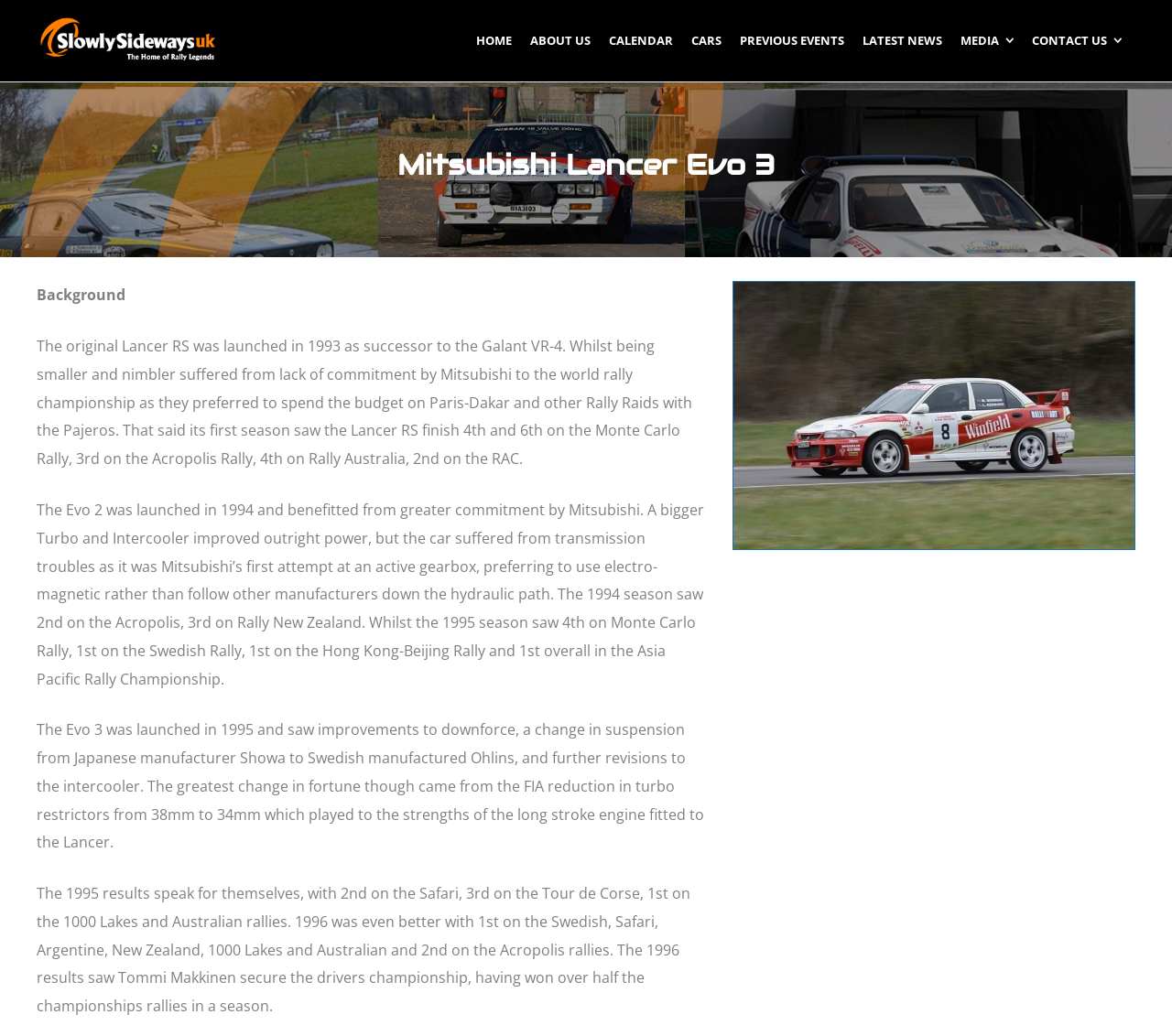Summarize the webpage comprehensively, mentioning all visible components.

The webpage is about the Mitsubishi Lancer Evo 3, with a prominent link to "Slowly Sideways UK" at the top left corner, accompanied by an image with the same name. 

Below the link, there is a heading that reads "Mitsubishi Lancer Evo 3" which spans almost the entire width of the page. 

To the right of the heading, there is a "CONTACT US" button. 

Under the heading, there are four blocks of text that provide background information on the Mitsubishi Lancer Evo 3. The first block is titled "Background" and is followed by three paragraphs that describe the history and development of the Lancer Evo 3, including its performance in various rallies. 

To the right of the third paragraph, there is an image that takes up about a third of the page's width. 

The text is arranged in a hierarchical structure, with the main heading at the top and the subheadings and paragraphs indented below it. The overall layout is organized and easy to follow, with clear headings and concise text.